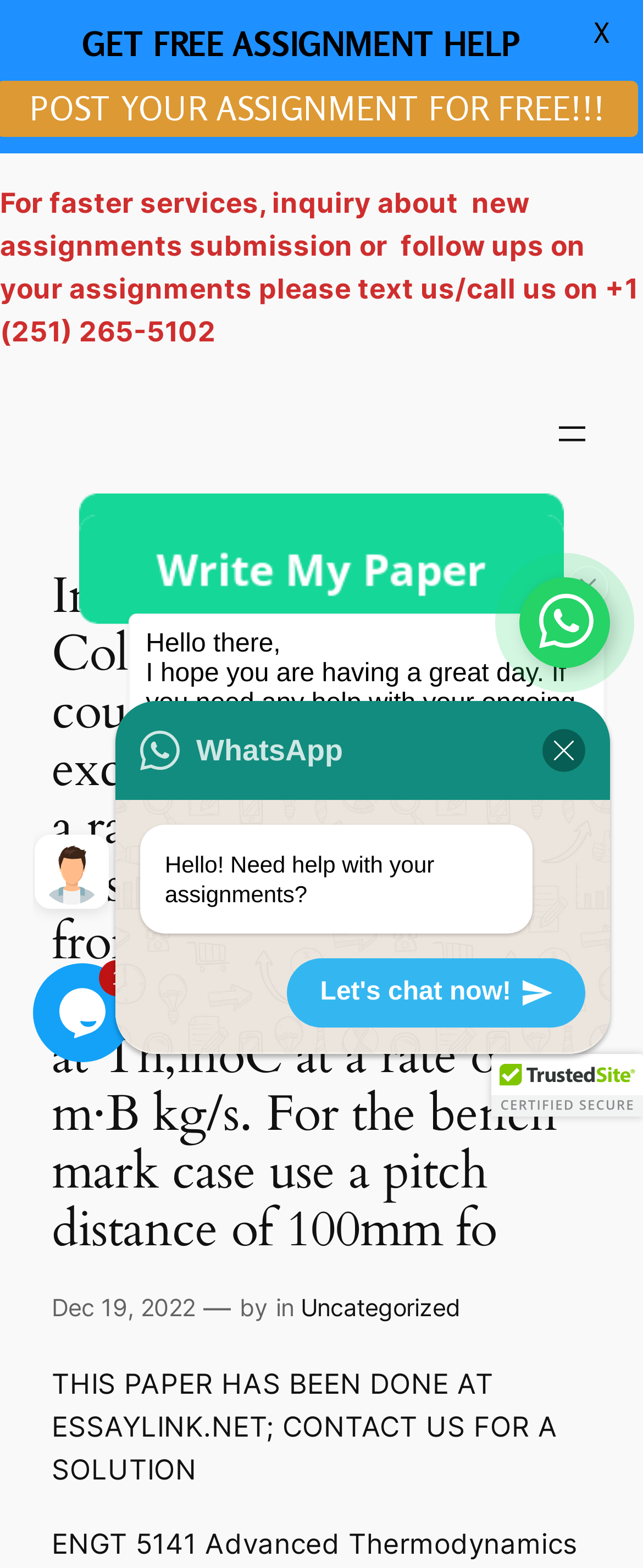Find the bounding box coordinates for the UI element that matches this description: "alt="New-Zealand_School_Tours_36"".

None